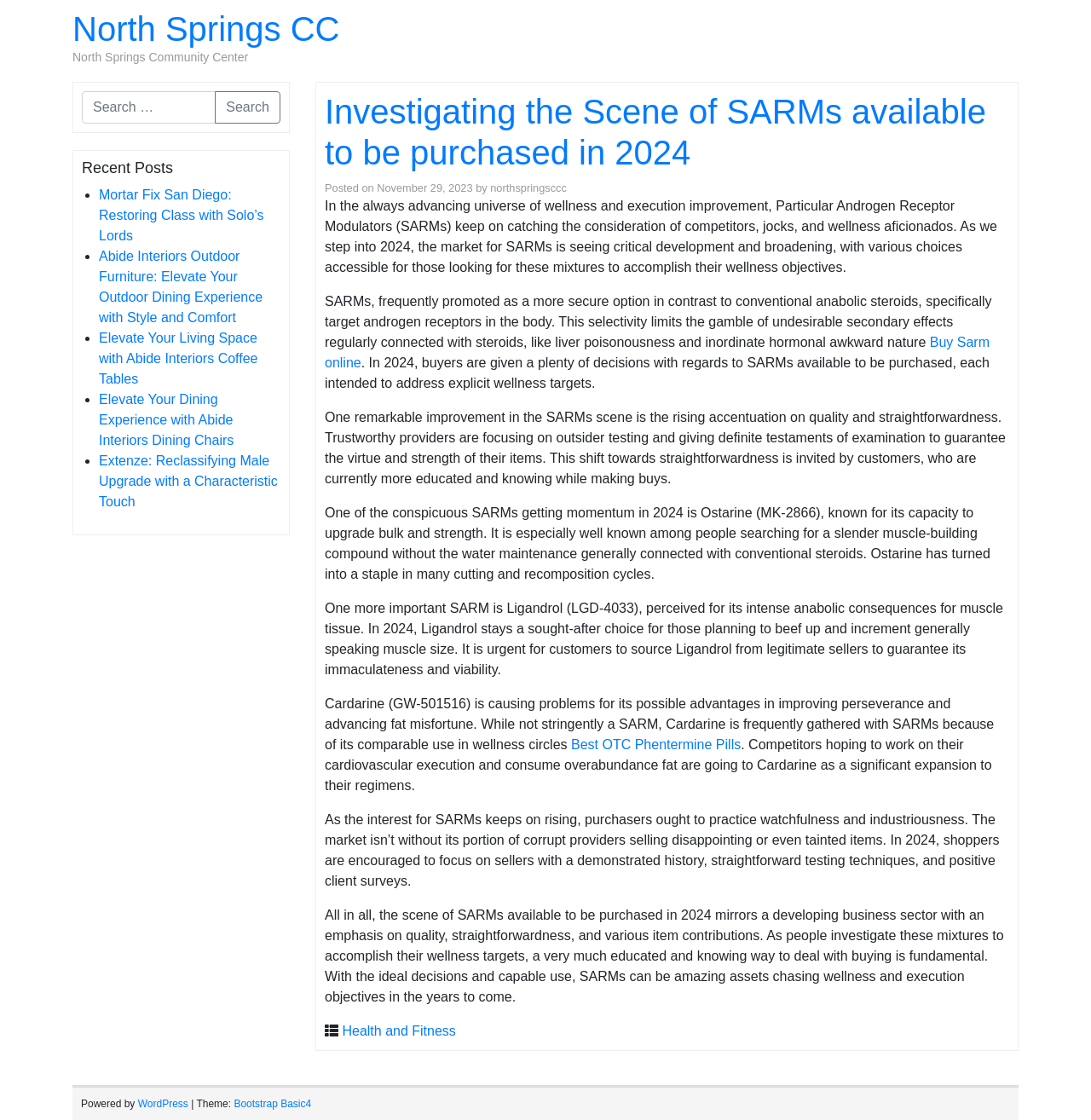Please specify the bounding box coordinates of the clickable region necessary for completing the following instruction: "Visit the WordPress website". The coordinates must consist of four float numbers between 0 and 1, i.e., [left, top, right, bottom].

[0.126, 0.98, 0.173, 0.991]